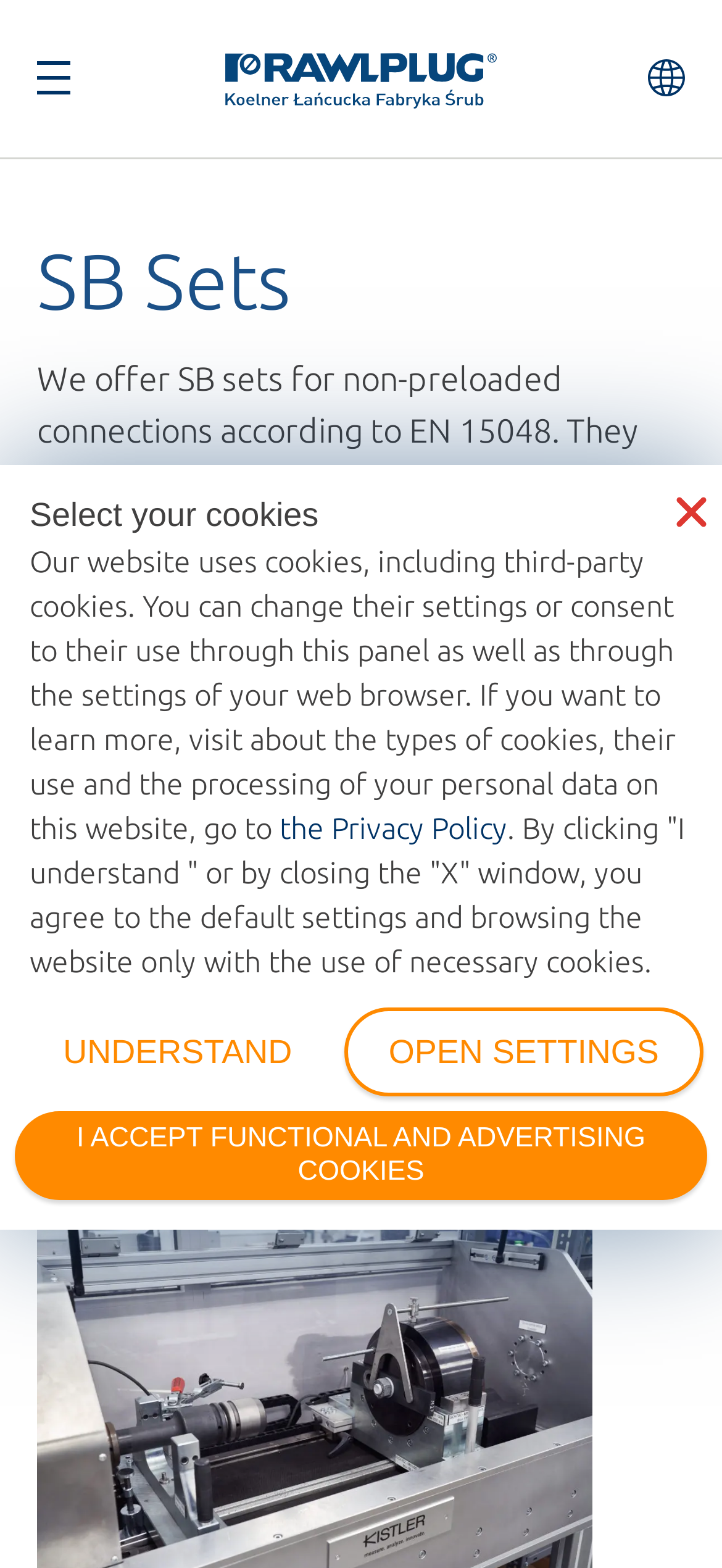Specify the bounding box coordinates of the area to click in order to execute this command: 'Get Form'. The coordinates should consist of four float numbers ranging from 0 to 1, and should be formatted as [left, top, right, bottom].

None